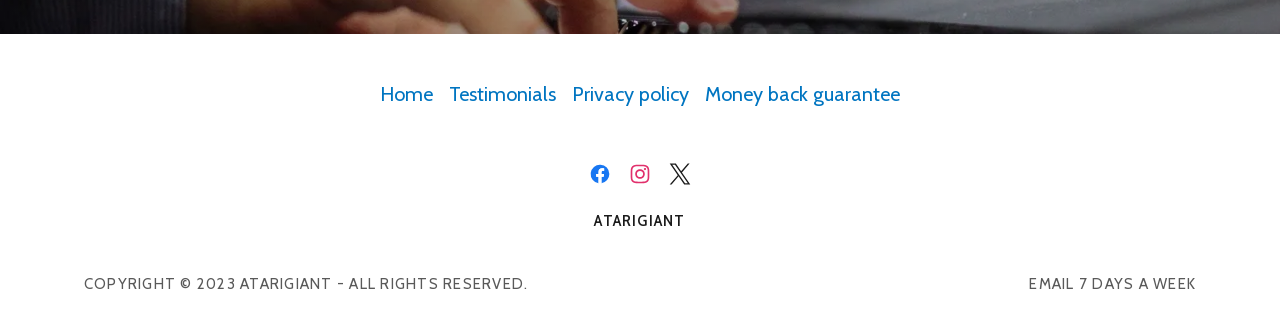What is the name of the website?
Ensure your answer is thorough and detailed.

The name of the website can be found in the StaticText element with the text 'ATARIGIANT' located at coordinates [0.464, 0.633, 0.536, 0.687].